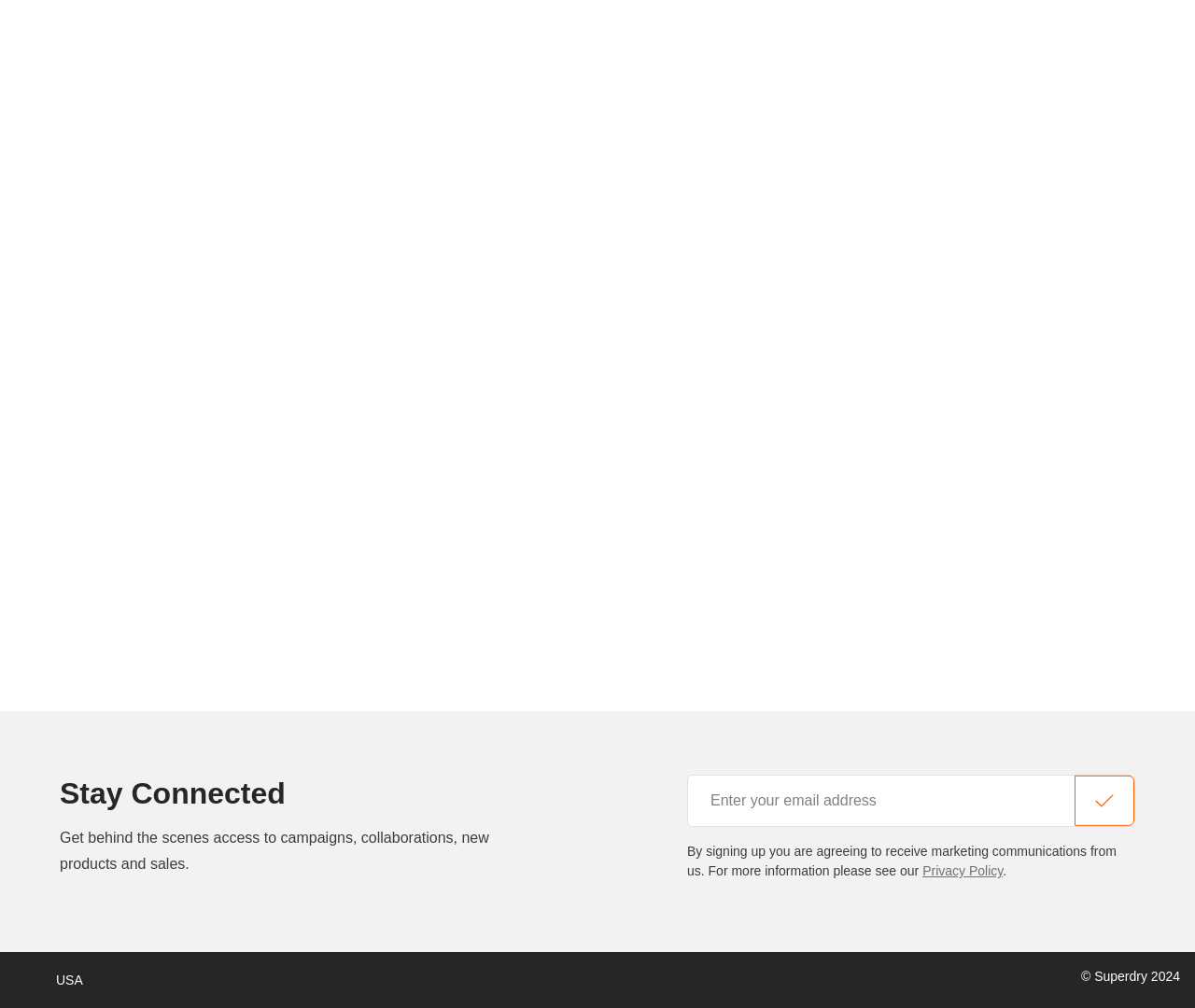Given the element description: "USA", predict the bounding box coordinates of the UI element it refers to, using four float numbers between 0 and 1, i.e., [left, top, right, bottom].

[0.012, 0.963, 0.074, 0.981]